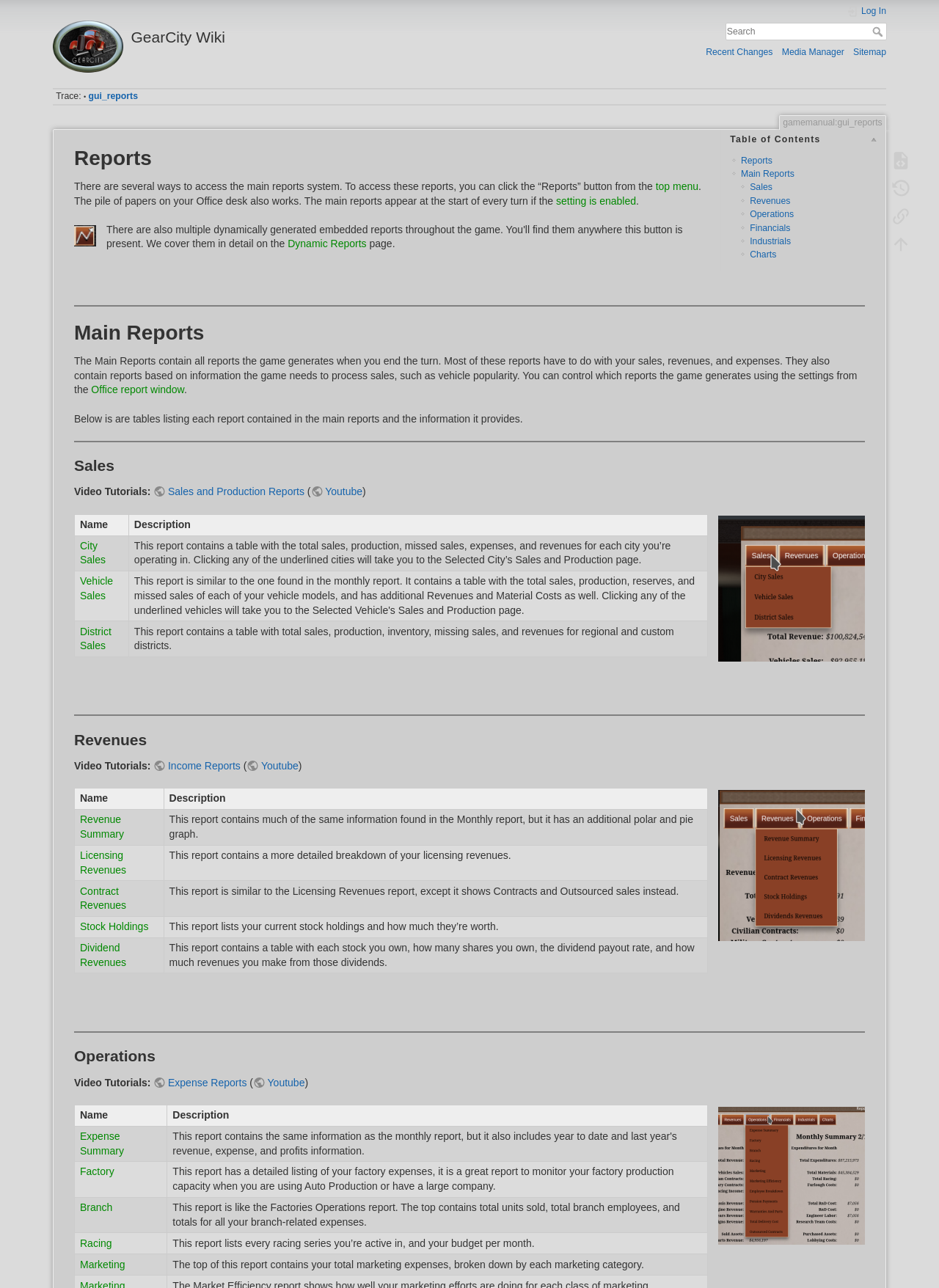Find the bounding box coordinates of the clickable region needed to perform the following instruction: "Go to GearCity Wiki homepage". The coordinates should be provided as four float numbers between 0 and 1, i.e., [left, top, right, bottom].

[0.056, 0.016, 0.491, 0.036]